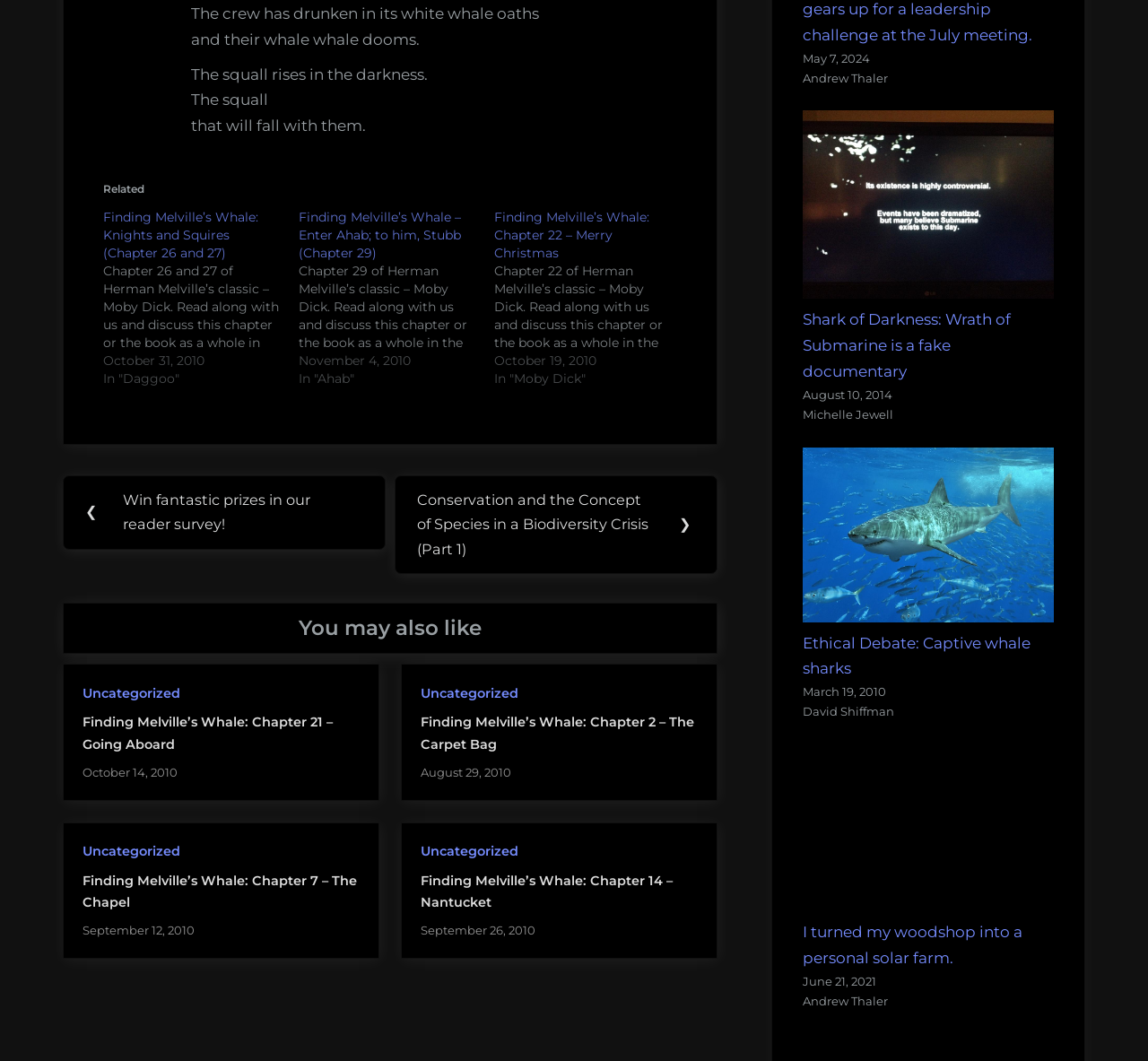Identify the bounding box coordinates of the clickable region required to complete the instruction: "View the previous post". The coordinates should be given as four float numbers within the range of 0 and 1, i.e., [left, top, right, bottom].

[0.055, 0.448, 0.336, 0.518]